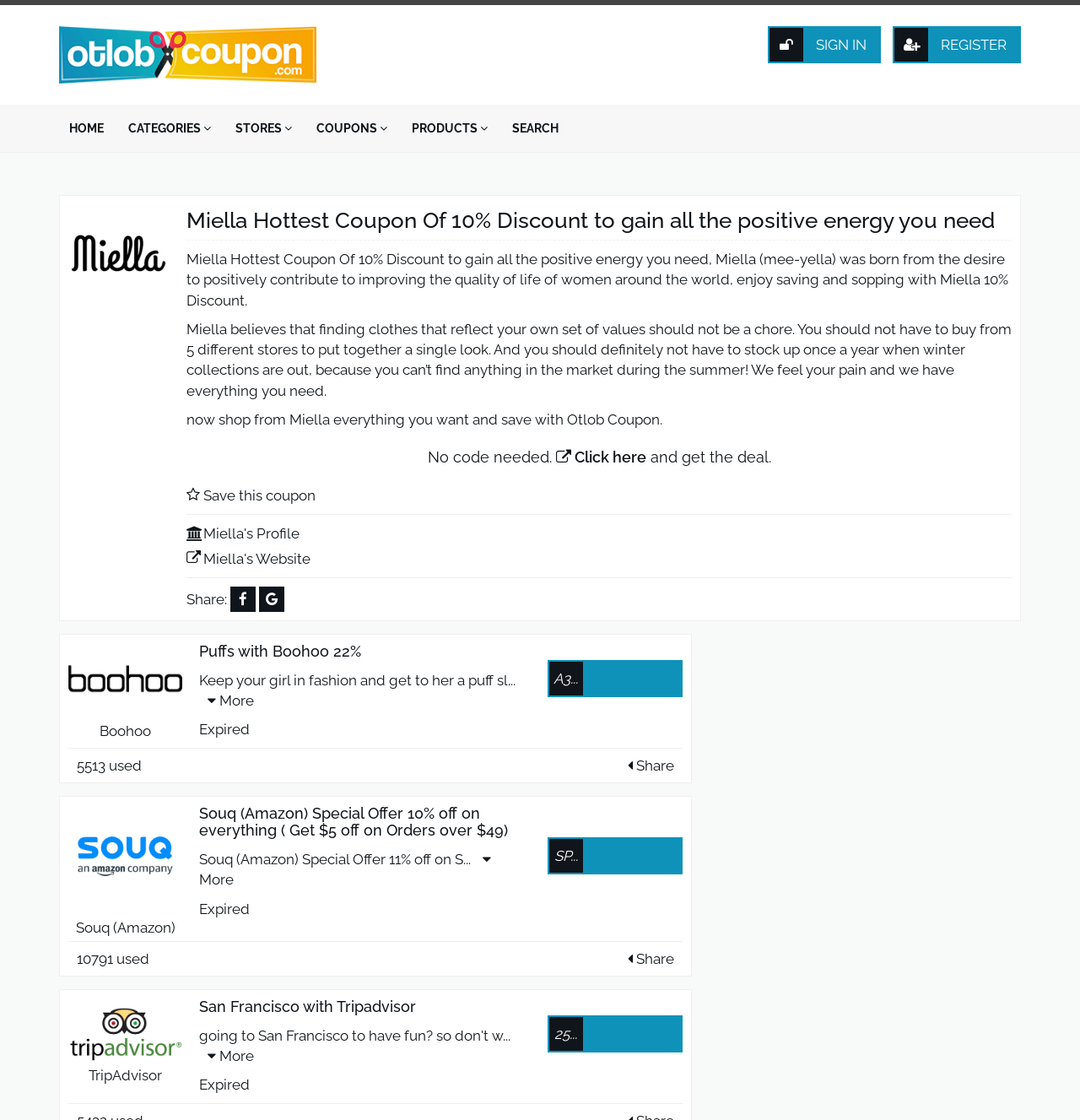What is the discount offered by Miella?
Using the image as a reference, give a one-word or short phrase answer.

10% Discount